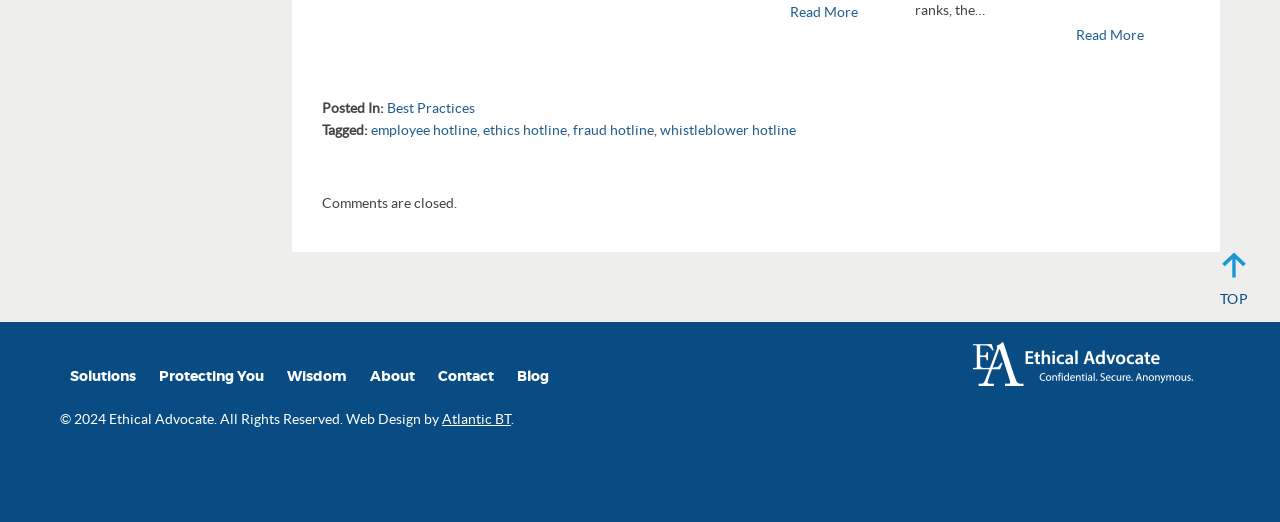What is the name of the company that designed the website?
Provide a short answer using one word or a brief phrase based on the image.

Atlantic BT